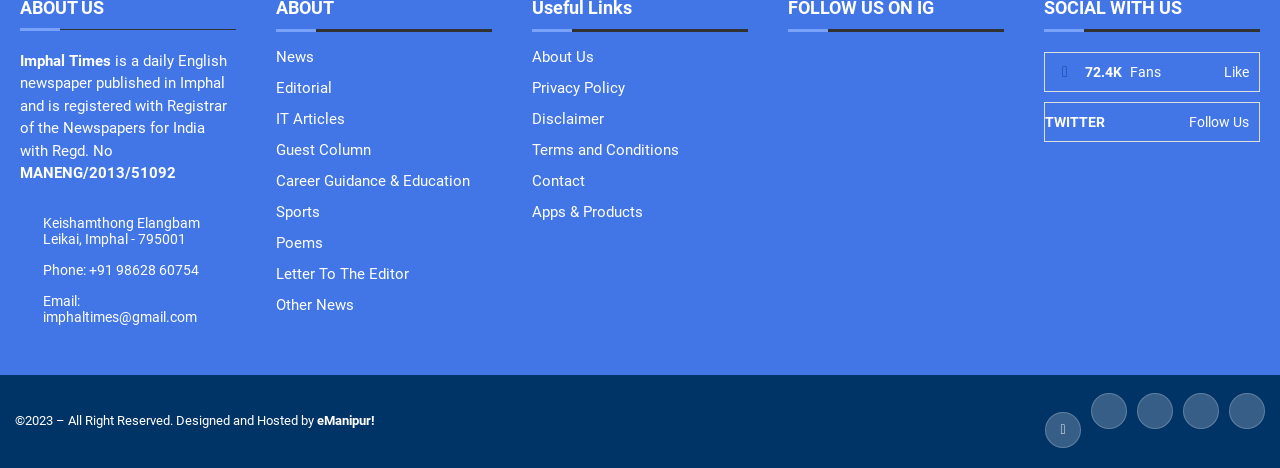Please identify the bounding box coordinates of the element I need to click to follow this instruction: "Visit Facebook".

[0.812, 0.896, 0.848, 0.935]